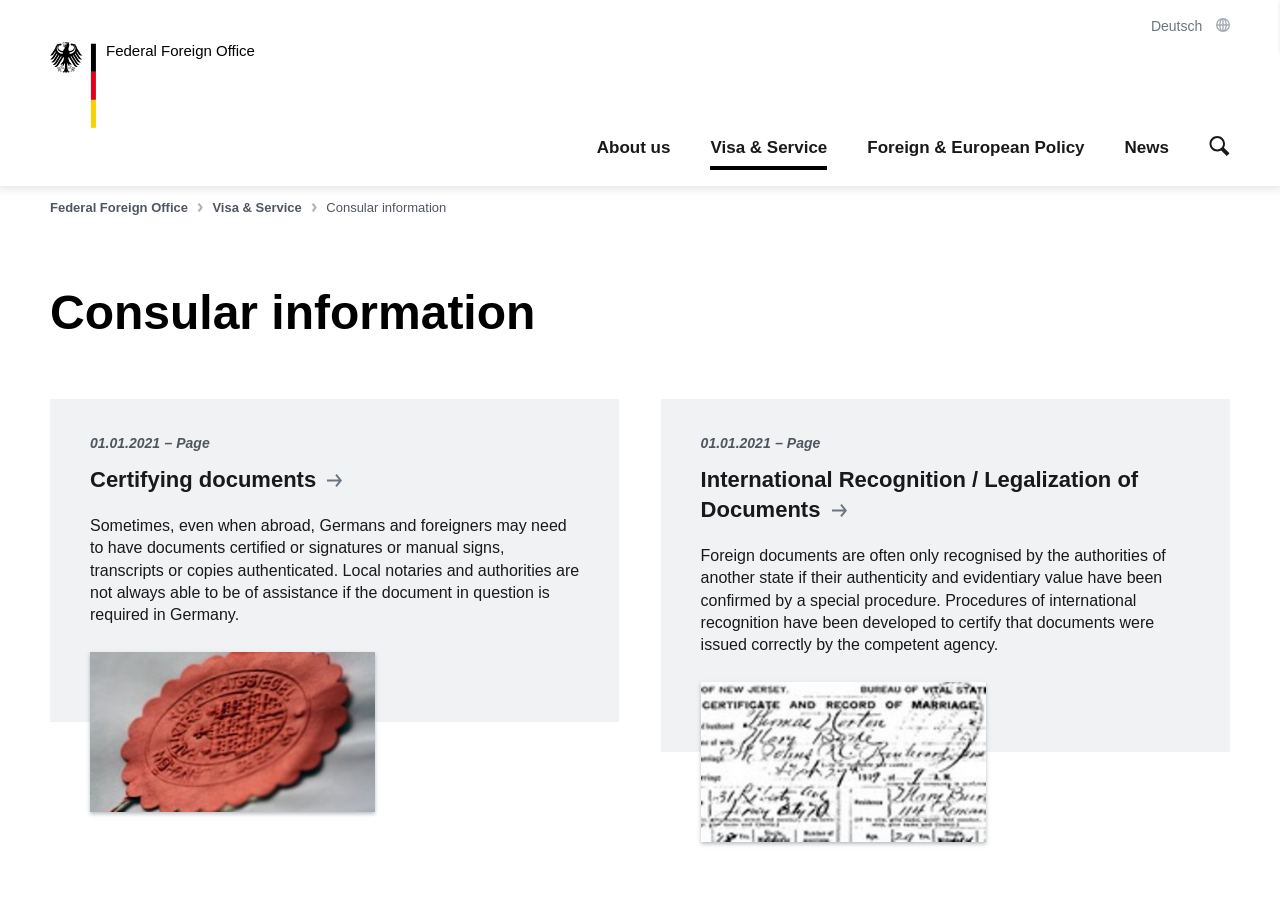Ascertain the bounding box coordinates for the UI element detailed here: "Start search". The coordinates should be provided as [left, top, right, bottom] with each value being a float between 0 and 1.

[0.945, 0.139, 0.961, 0.188]